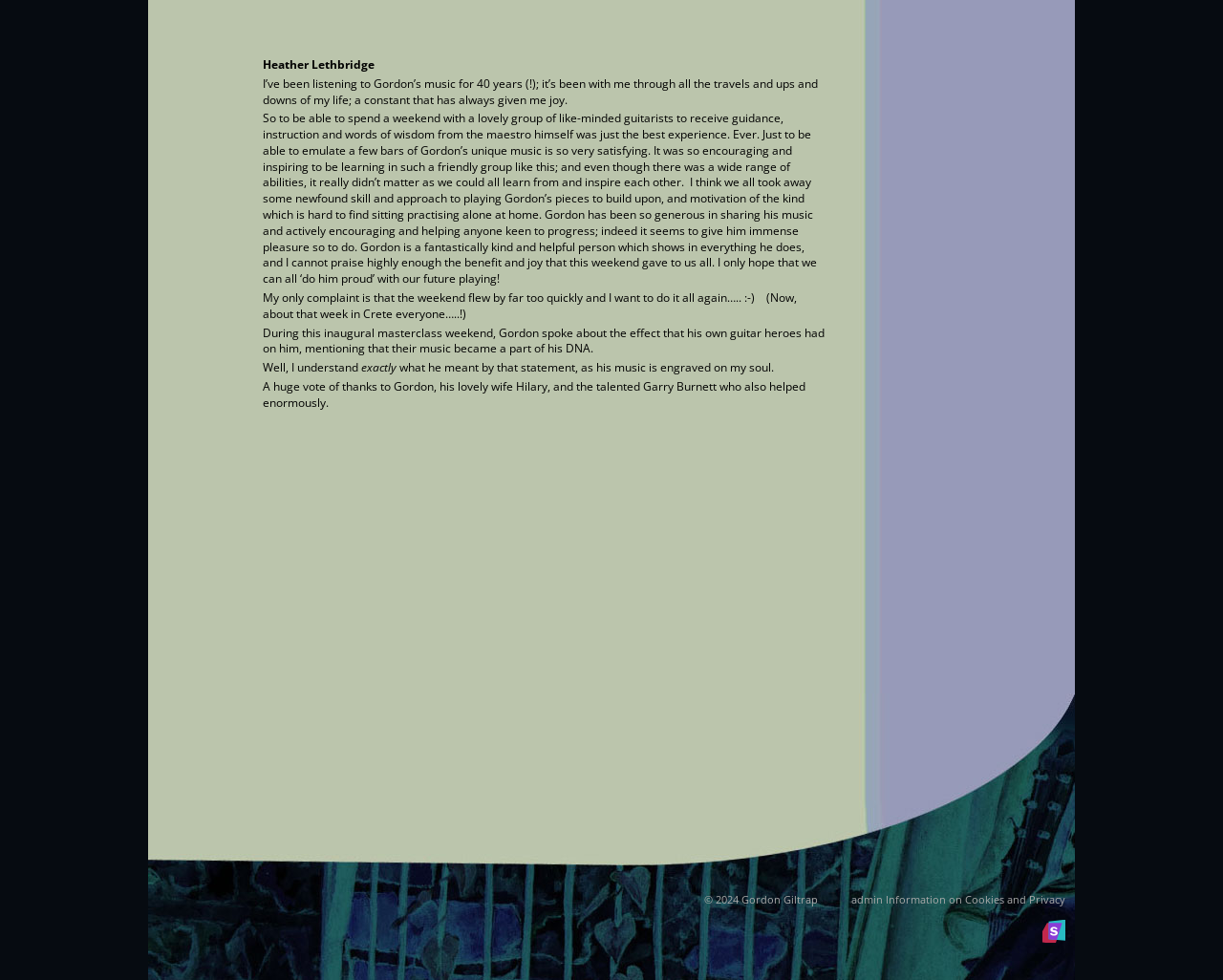Using the provided element description: "Information on Cookies and Privacy", identify the bounding box coordinates. The coordinates should be four floats between 0 and 1 in the order [left, top, right, bottom].

[0.724, 0.91, 0.871, 0.925]